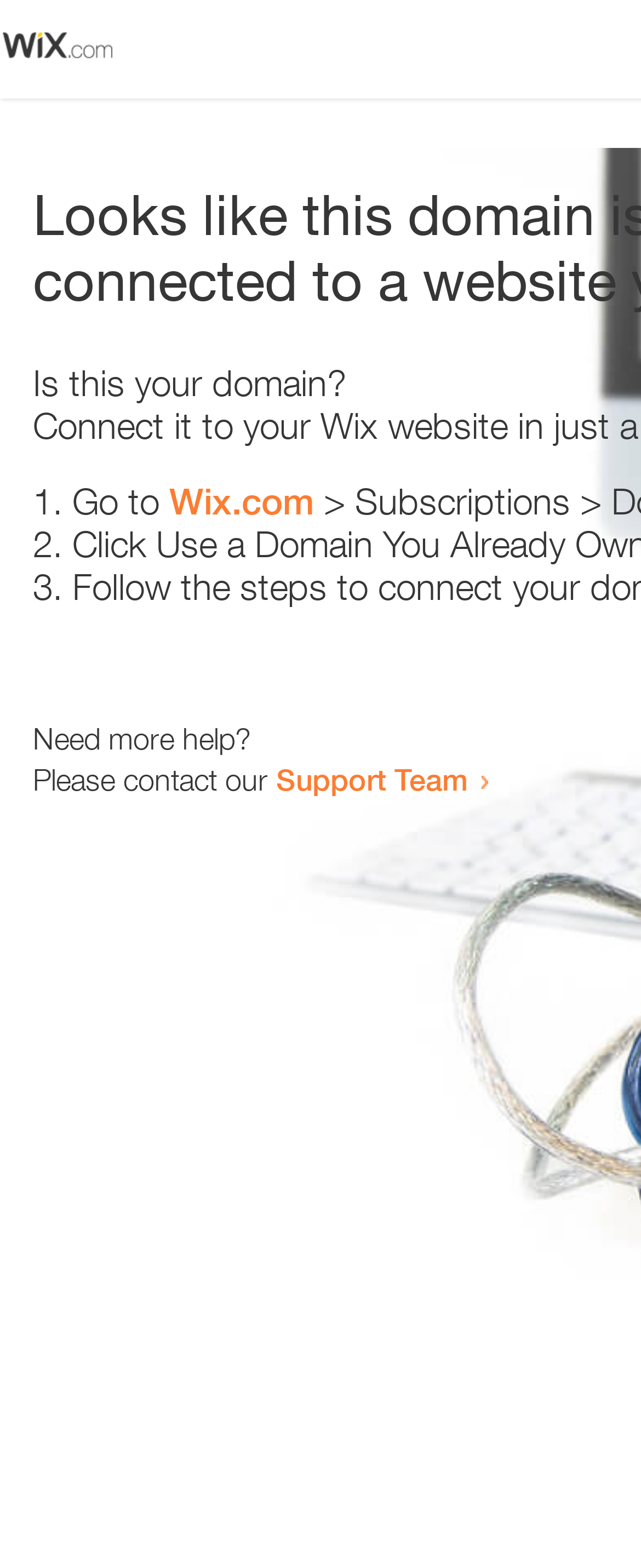Please provide a one-word or phrase answer to the question: 
How many steps are provided to resolve the issue?

3